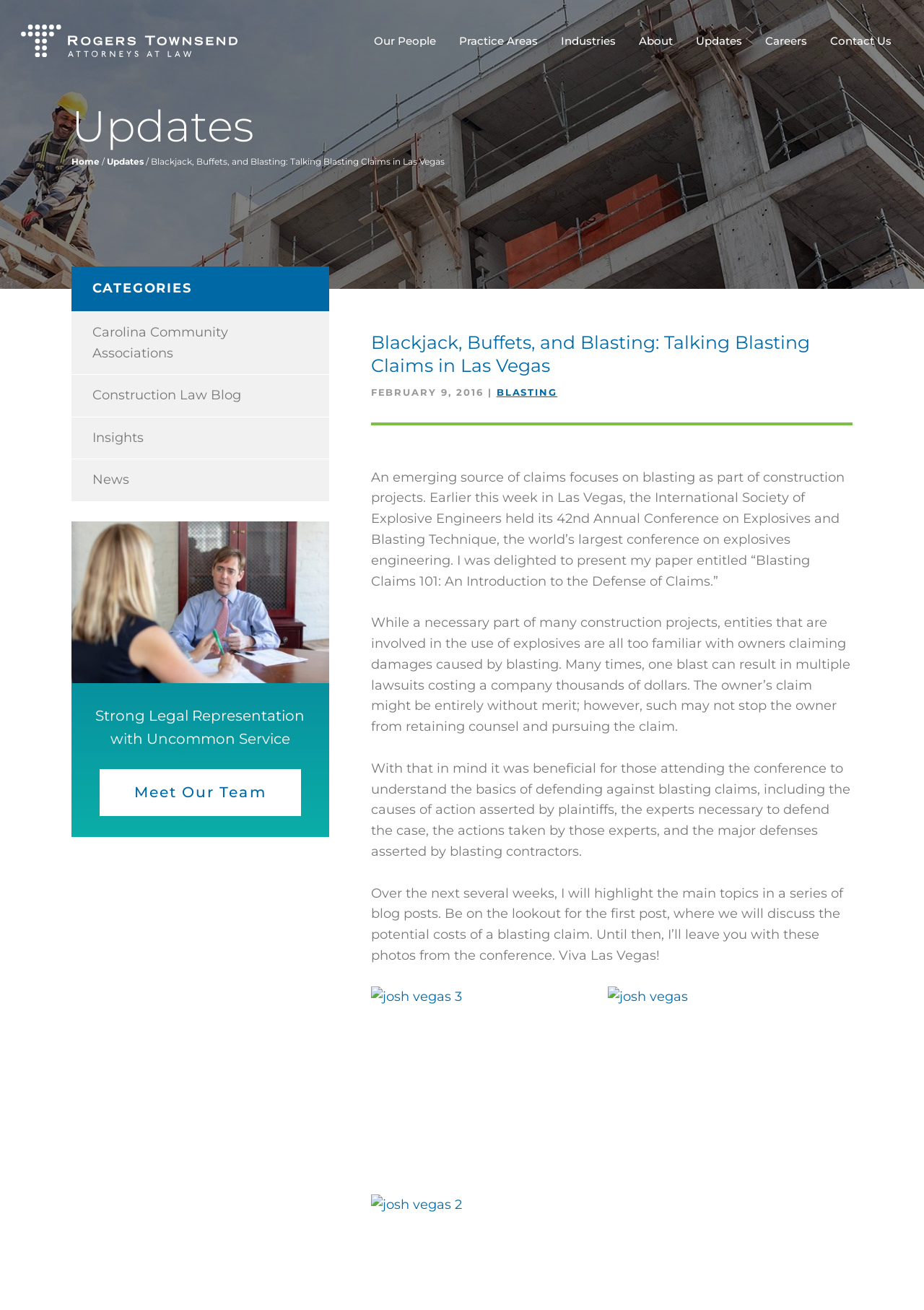Given the element description "Contact Us" in the screenshot, predict the bounding box coordinates of that UI element.

[0.899, 0.016, 0.965, 0.047]